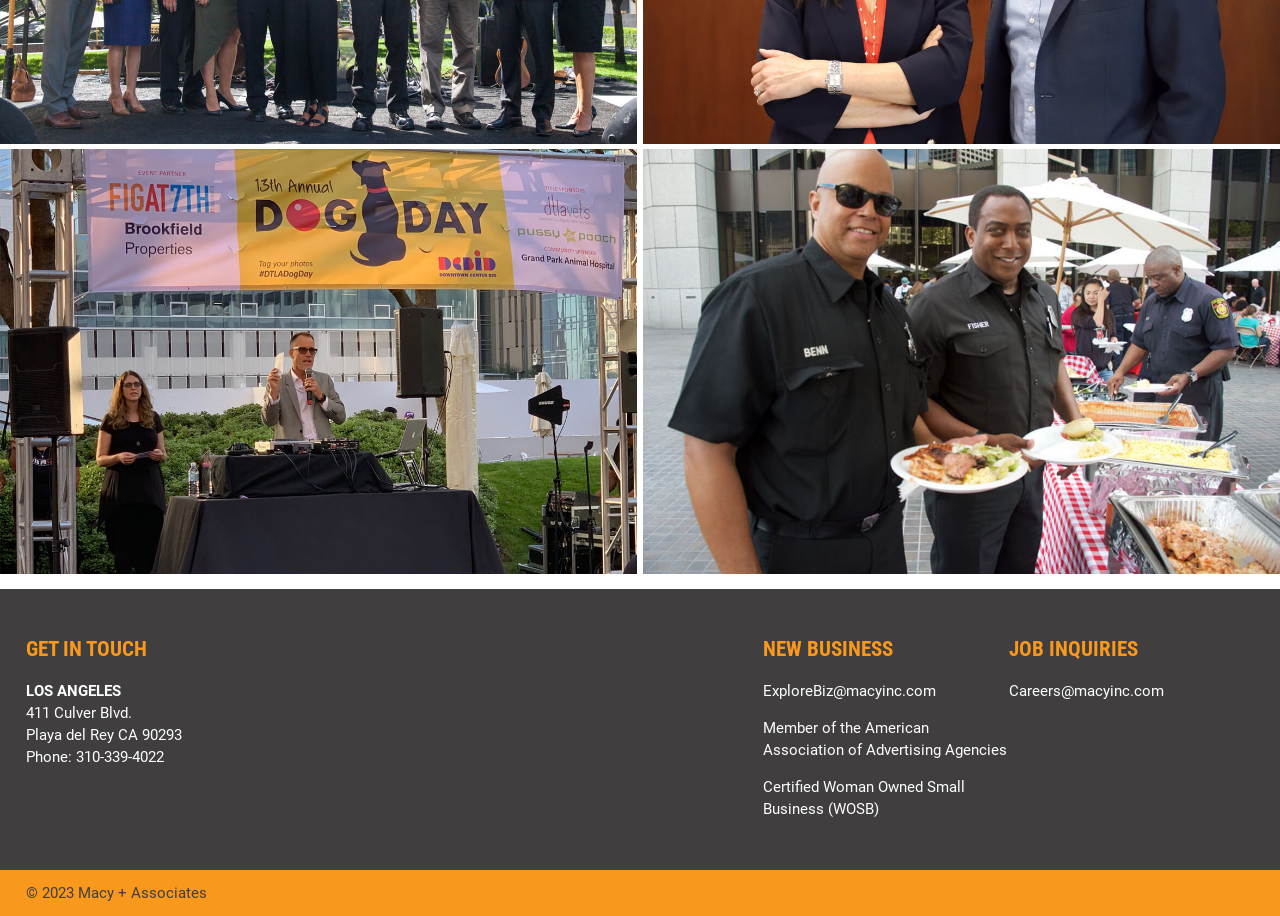Determine the bounding box for the UI element as described: "Careers@macyinc.com". The coordinates should be represented as four float numbers between 0 and 1, formatted as [left, top, right, bottom].

[0.788, 0.744, 0.909, 0.764]